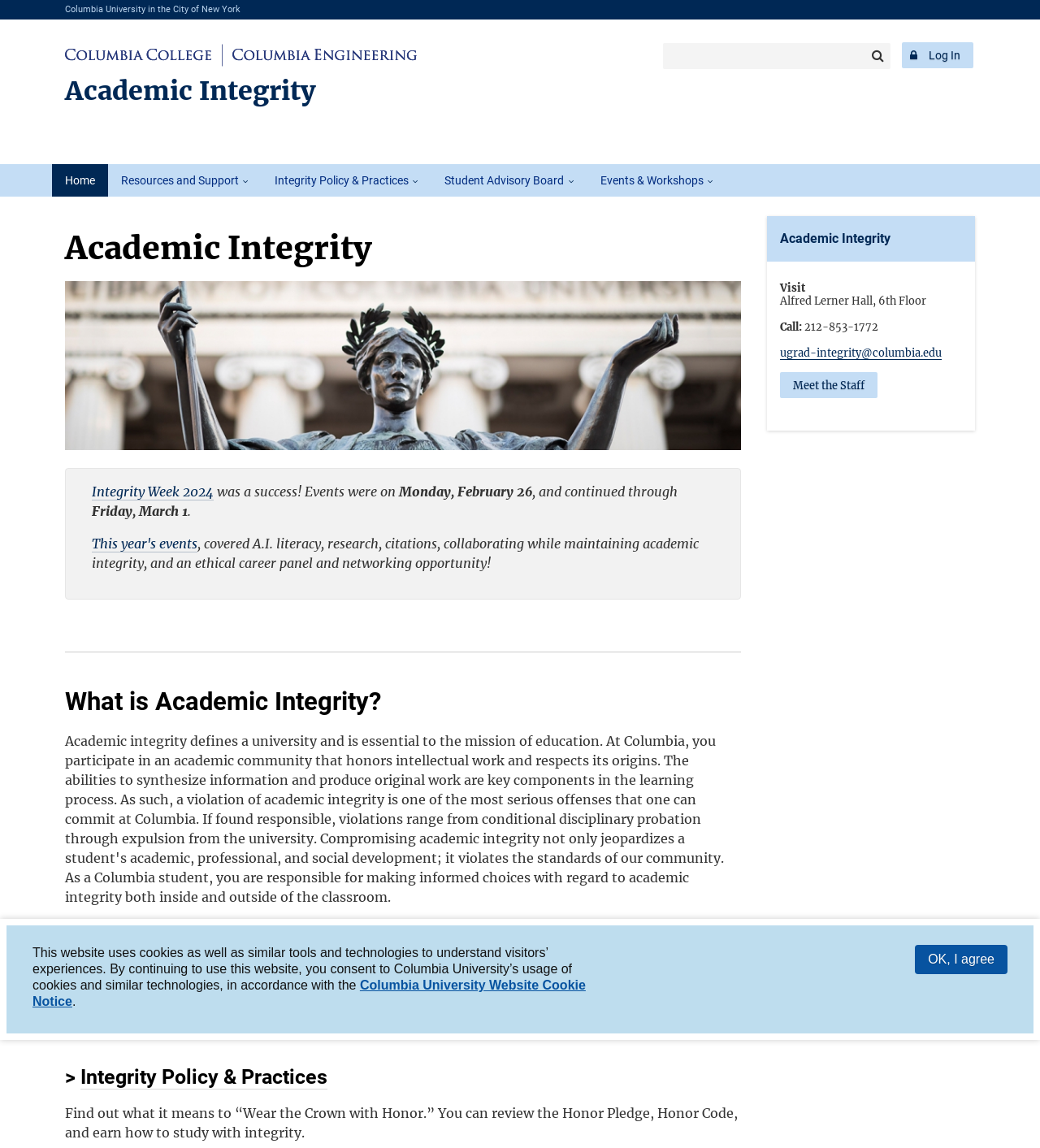Identify the bounding box for the UI element described as: "parent_node: Enter a keyword name="q"". The coordinates should be four float numbers between 0 and 1, i.e., [left, top, right, bottom].

[0.644, 0.043, 0.85, 0.054]